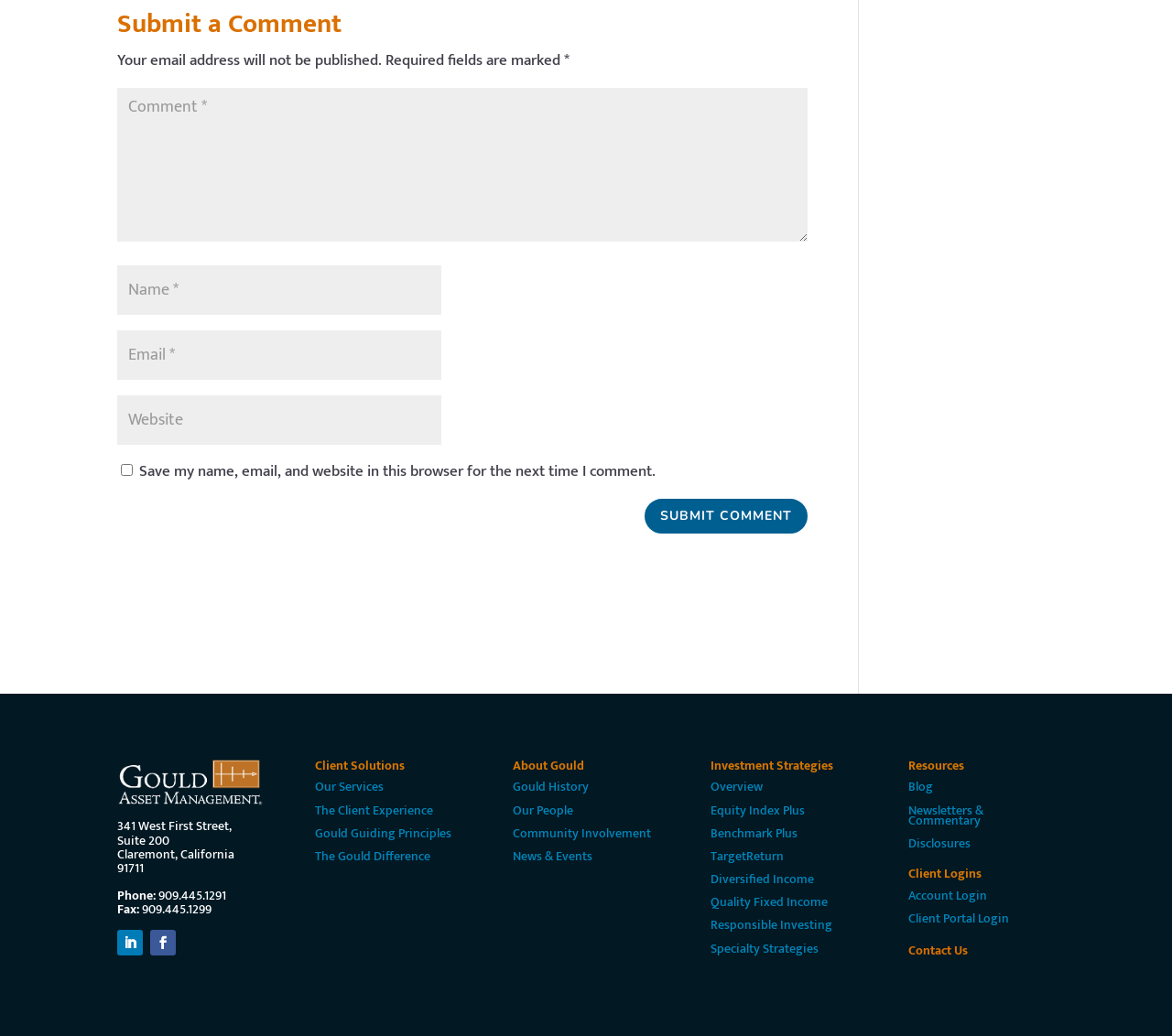Answer the question using only one word or a concise phrase: What is the address of the company?

341 West First Street, Suite 200, Claremont, California 91711